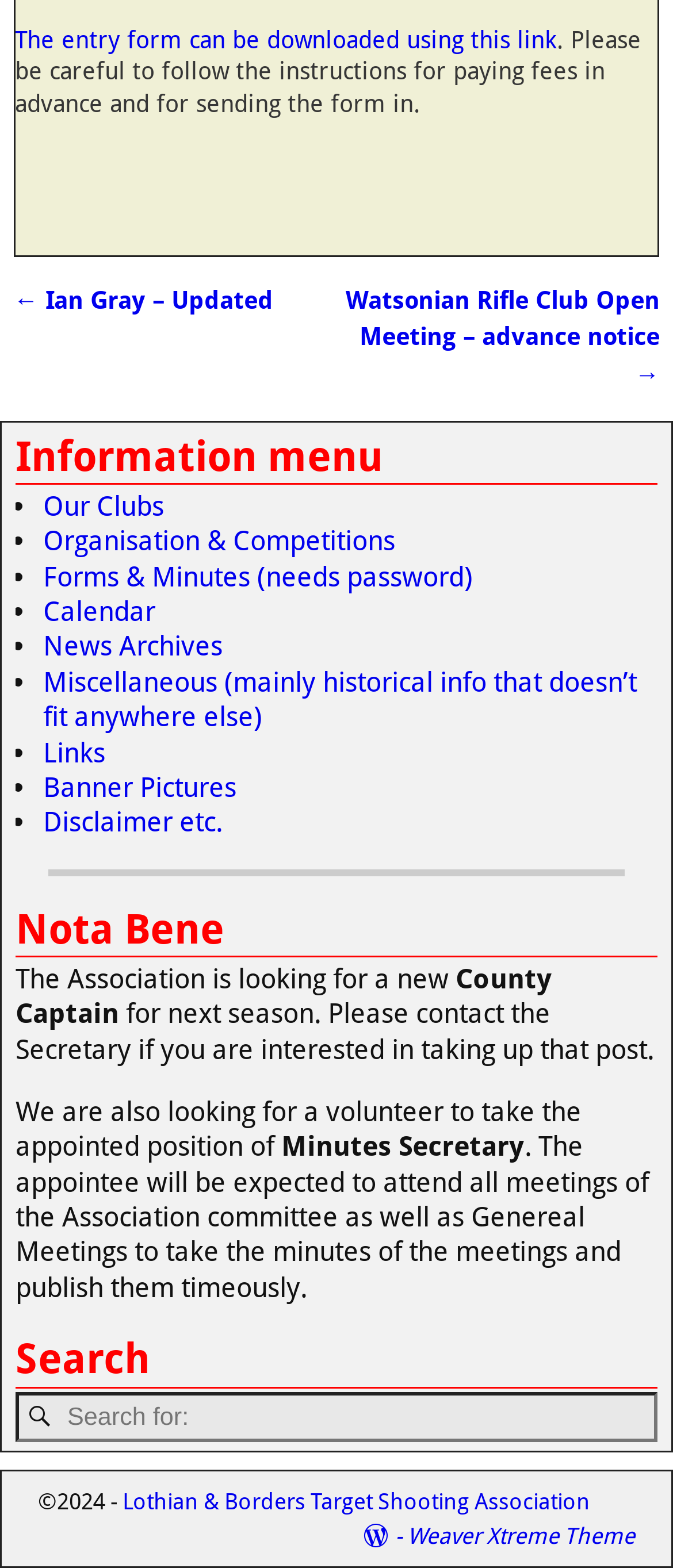Locate the bounding box coordinates for the element described below: "Weaver Xtreme Theme". The coordinates must be four float values between 0 and 1, formatted as [left, top, right, bottom].

[0.605, 0.971, 0.944, 0.987]